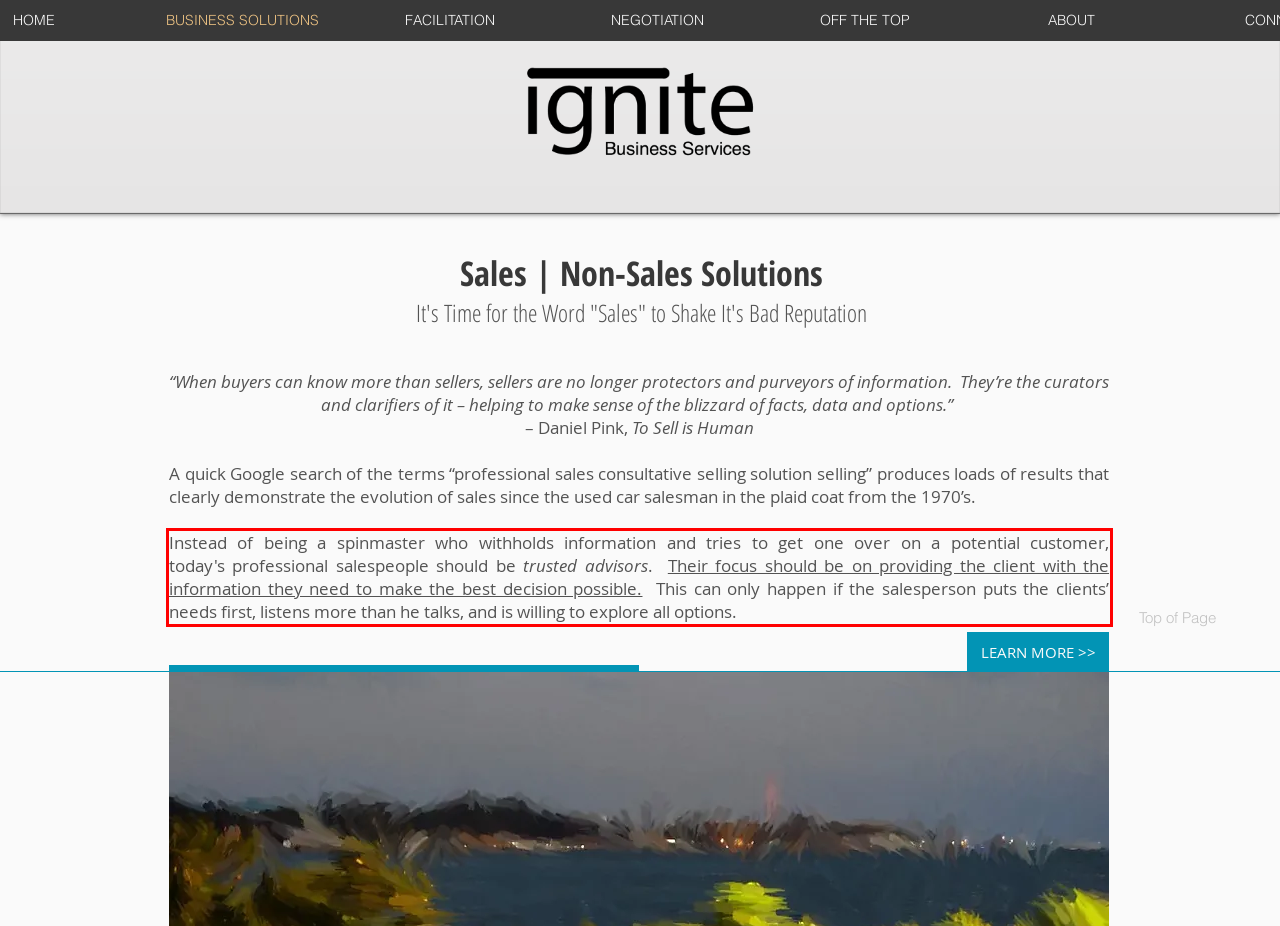View the screenshot of the webpage and identify the UI element surrounded by a red bounding box. Extract the text contained within this red bounding box.

Instead of being a spinmaster who withholds information and tries to get one over on a potential customer, today's professional salespeople should be trusted advisors. Their focus should be on providing the client with the information they need to make the best decision possible. This can only happen if the salesperson puts the clients’ needs first, listens more than he talks, and is willing to explore all options.